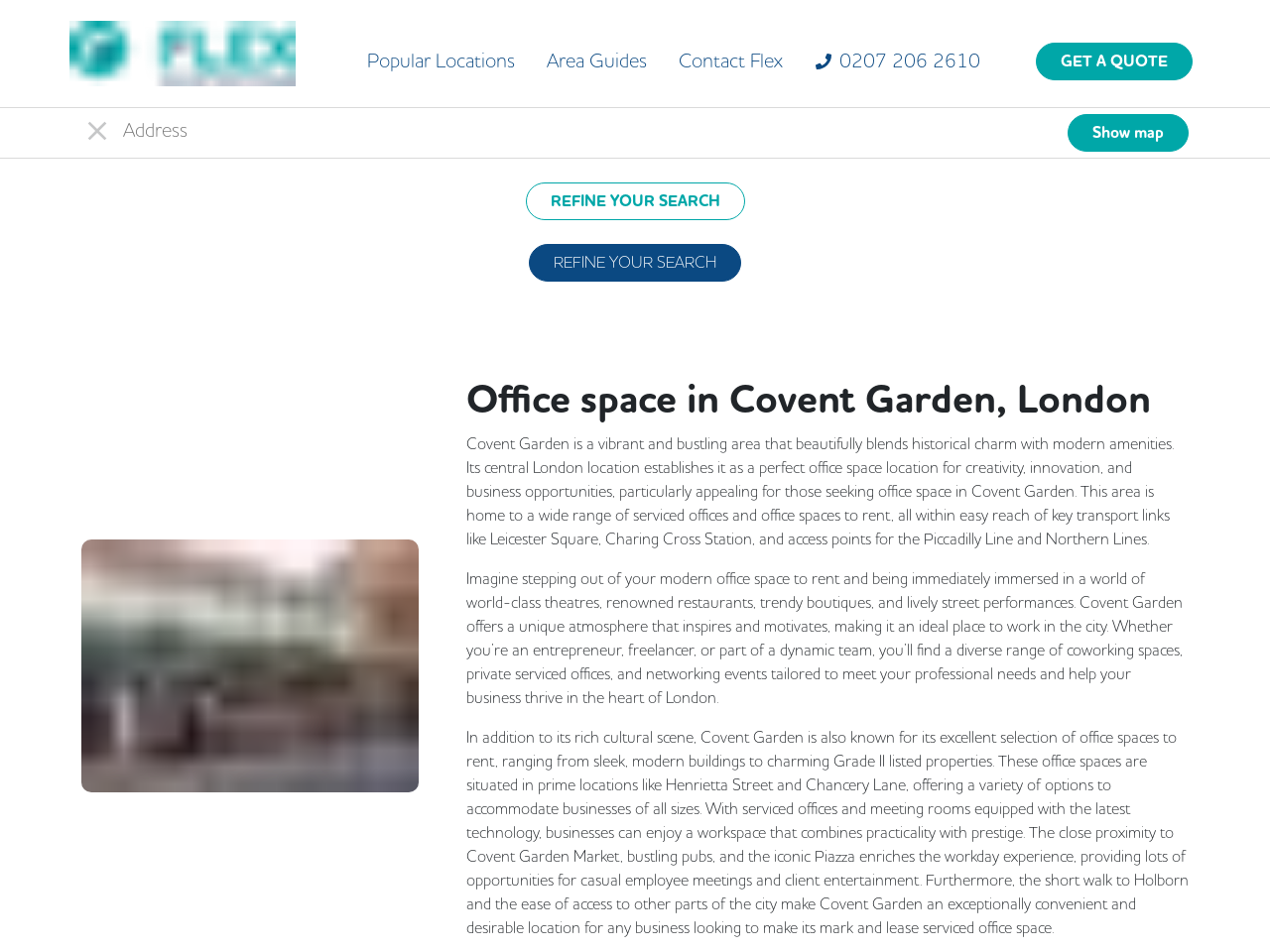What type of offices are available in Covent Garden?
Answer briefly with a single word or phrase based on the image.

Serviced offices and coworking spaces